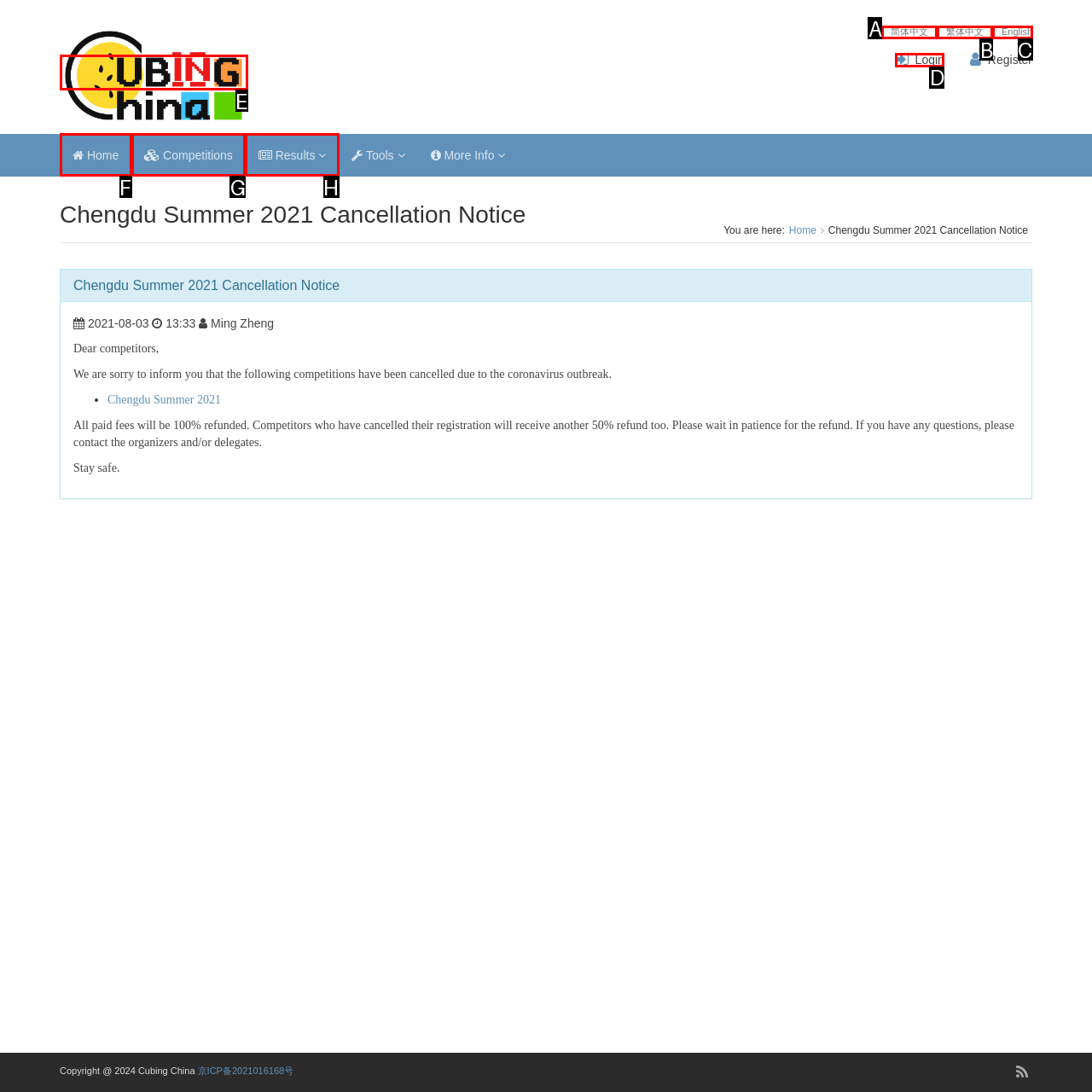Please select the letter of the HTML element that fits the description: alt="Cubing China 10th Anniversary". Answer with the option's letter directly.

E